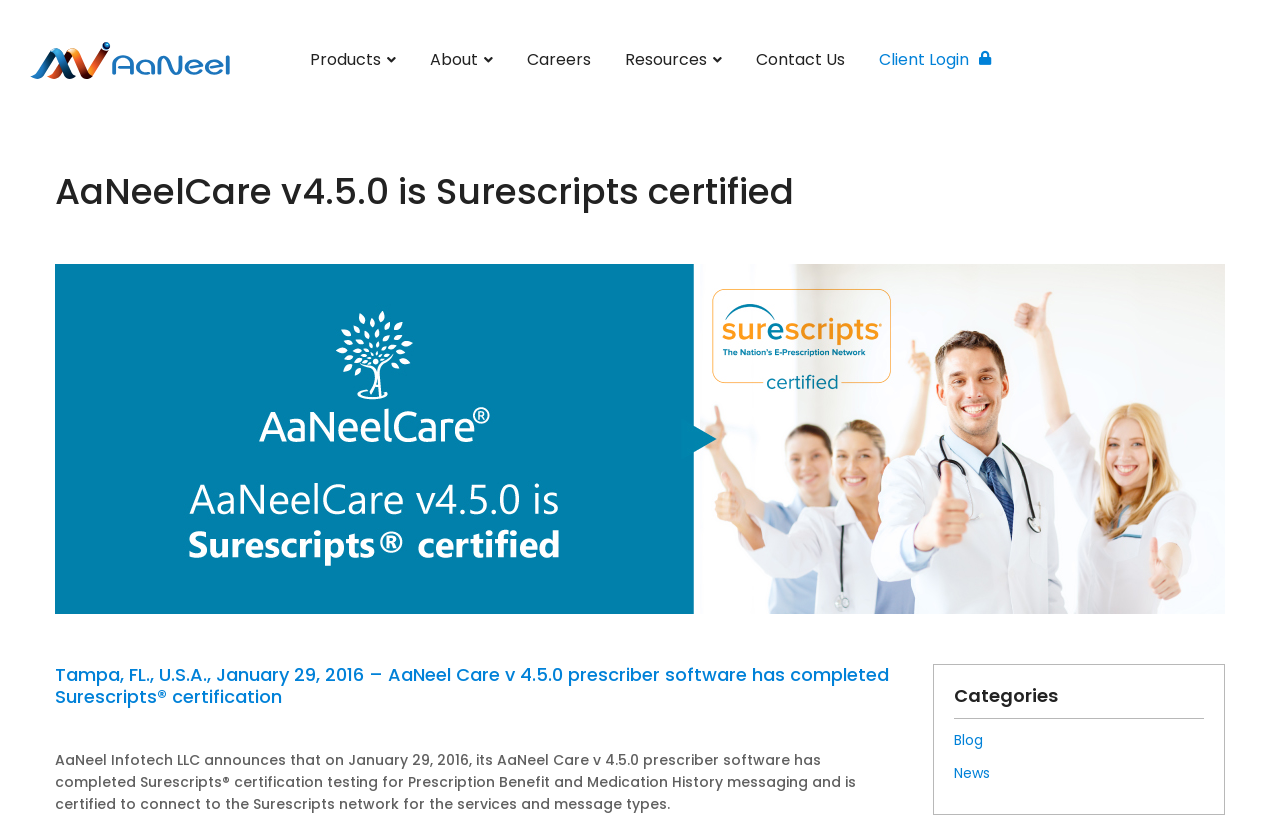What is the version of AaNeel Care software?
Give a detailed explanation using the information visible in the image.

The version of AaNeel Care software can be found in the heading of the webpage, where it says 'AaNeelCare v4.5.0 is Surescripts certified'.